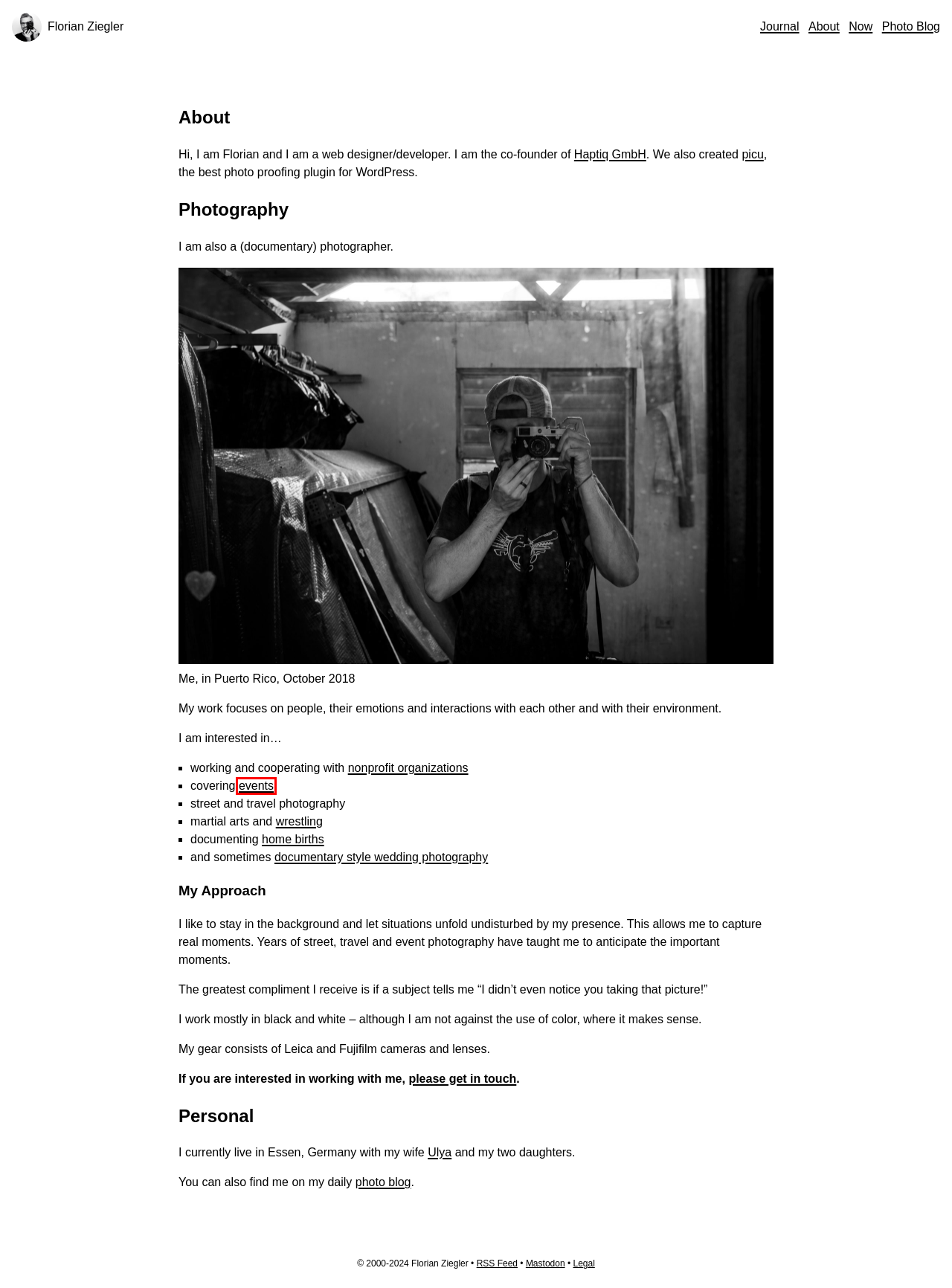Given a webpage screenshot with a red bounding box around a UI element, choose the webpage description that best matches the new webpage after clicking the element within the bounding box. Here are the candidates:
A. Contact – Florian Ziegler
B. Design & WordPress Development – Haptiq
C. Sub Partu – Florian Ziegler
D. Events – Florian Ziegler
E. florian.photo – A blog where Florian tries to post one photo per day.
F. Nonprofit – Florian Ziegler
G. Stephen & Justine – Florian Ziegler
H. picu – Online Photo Proofing with WordPress

D